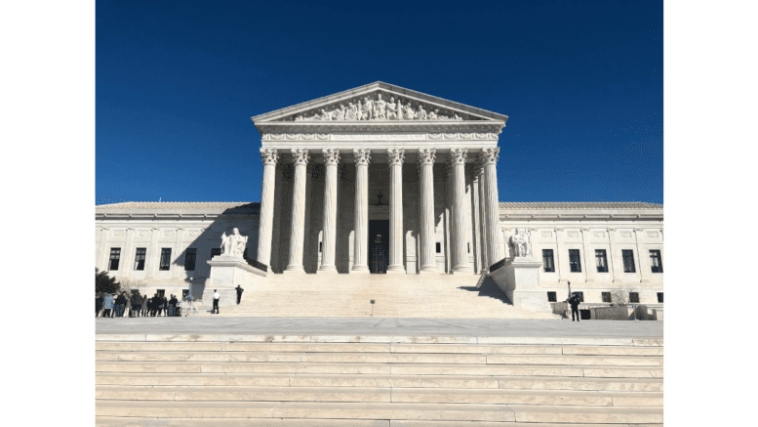Look at the image and give a detailed response to the following question: What is the color of the sky in the image?

The caption describes the sky as 'clear blue', indicating that the sky in the image is a bright blue color.